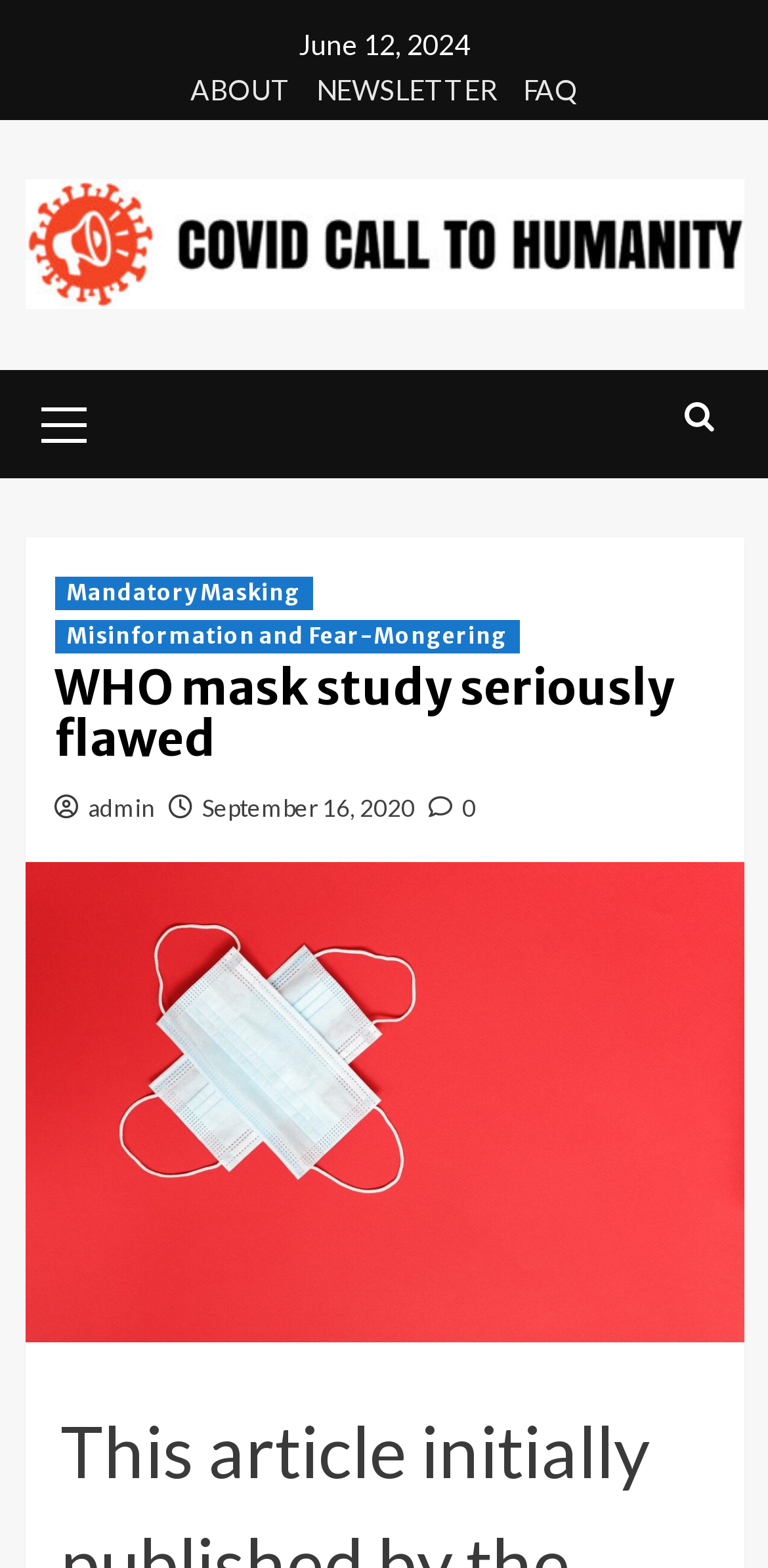Please identify the bounding box coordinates of the element I need to click to follow this instruction: "Read an article".

None